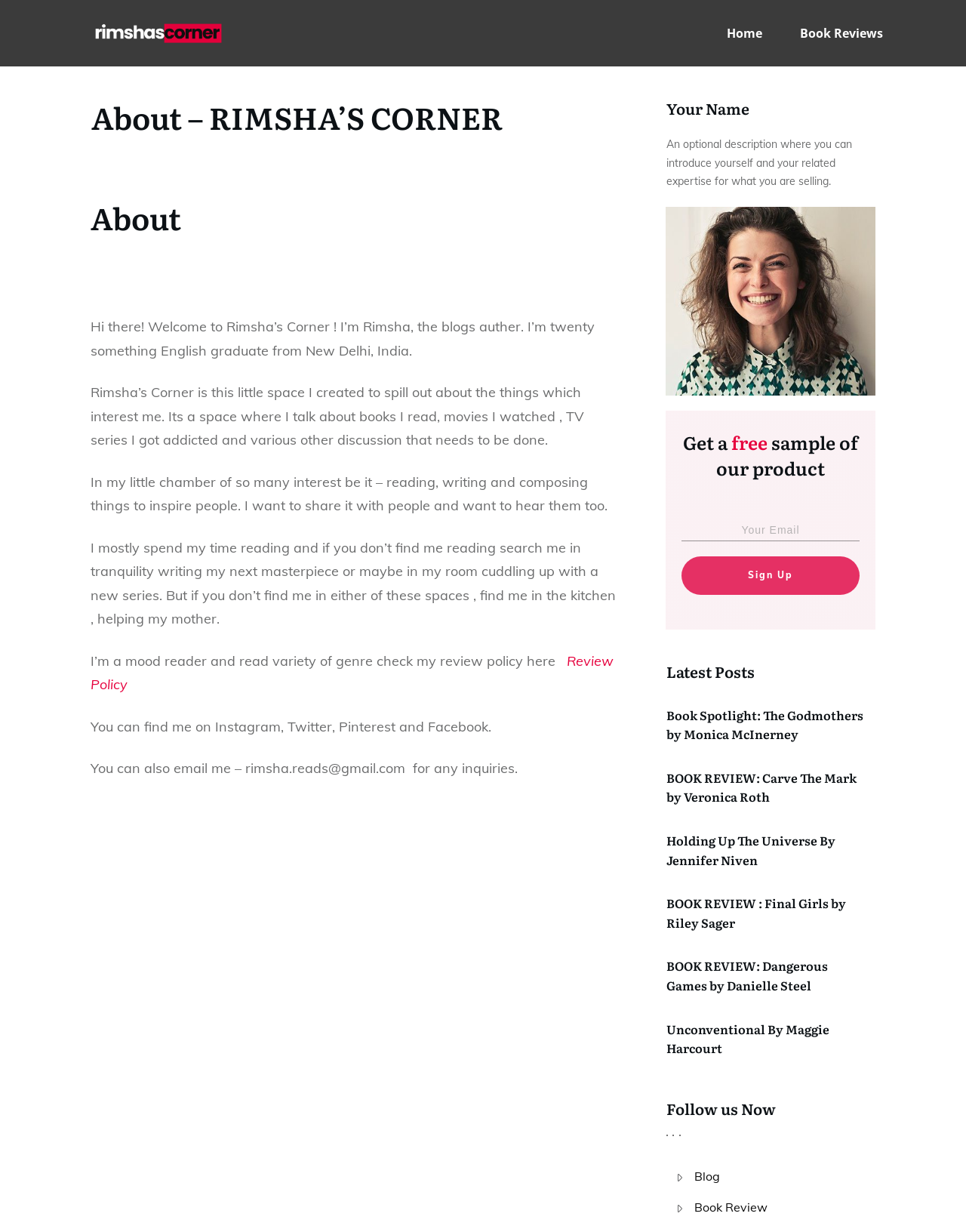Please identify the bounding box coordinates of where to click in order to follow the instruction: "Read the 'Latest Posts'".

[0.69, 0.536, 0.905, 0.553]